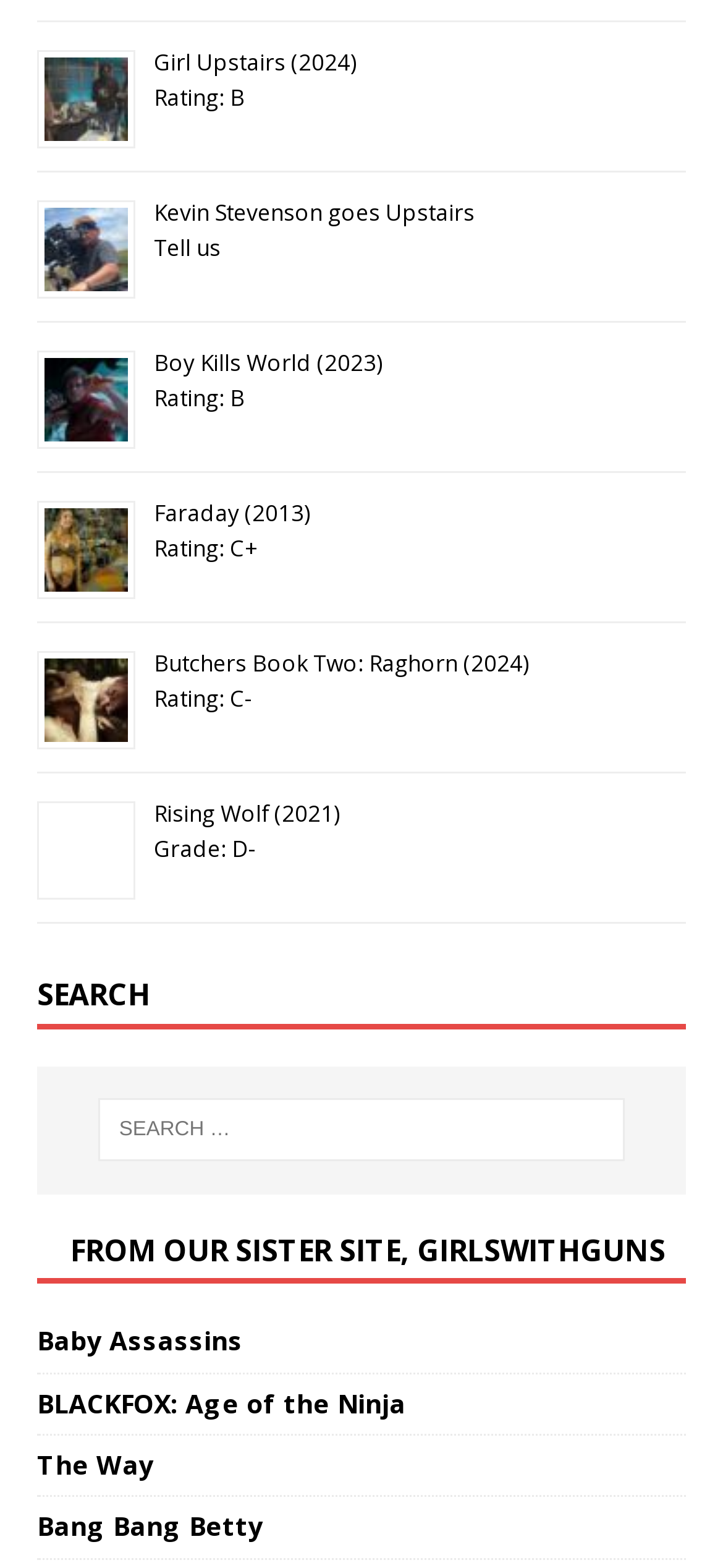Using the webpage screenshot, find the UI element described by Boy Kills World (2023). Provide the bounding box coordinates in the format (top-left x, top-left y, bottom-right x, bottom-right y), ensuring all values are floating point numbers between 0 and 1.

[0.213, 0.221, 0.528, 0.241]